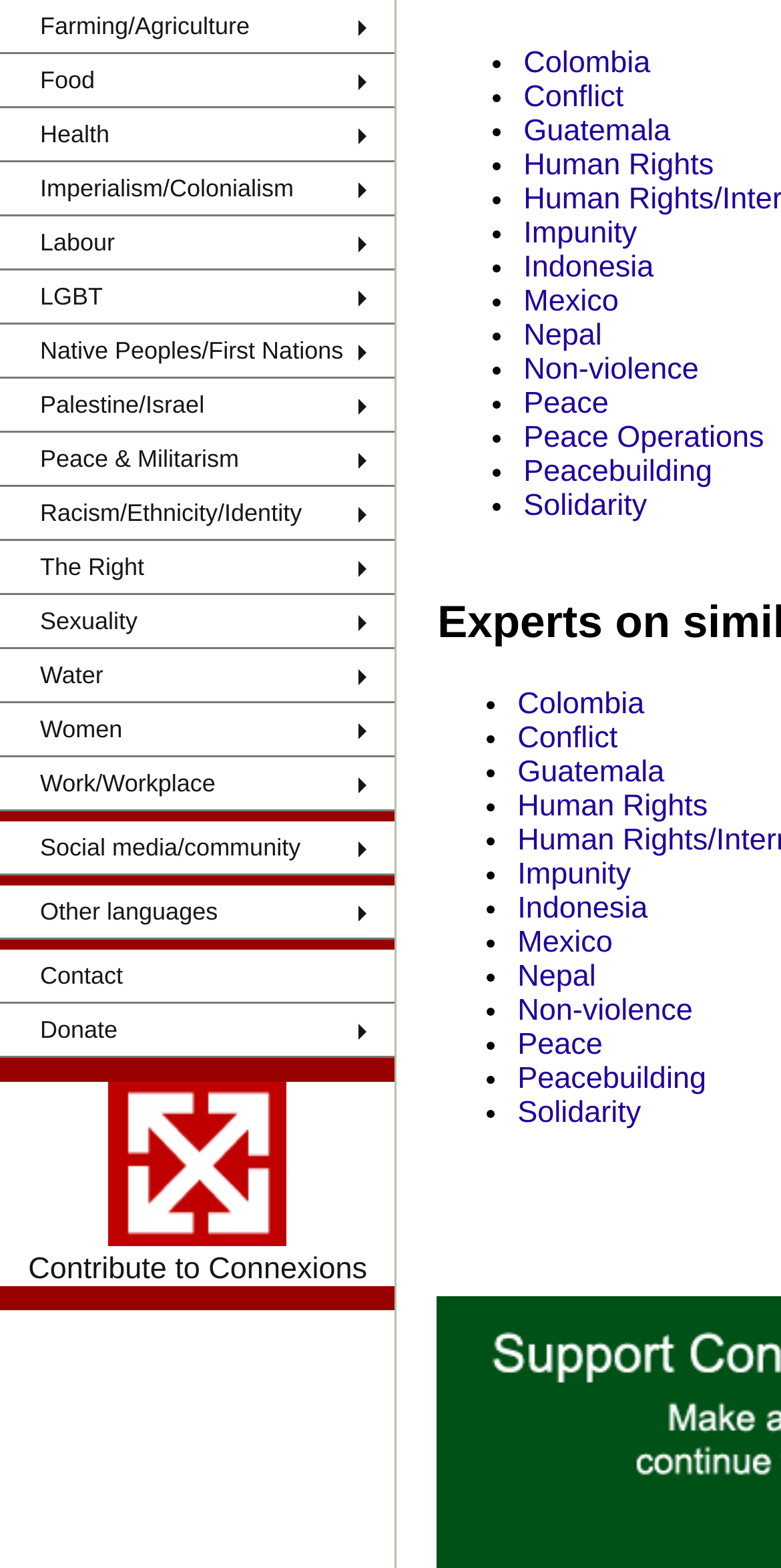Given the element description Contribute to Connexions, identify the bounding box coordinates for the UI element on the webpage screenshot. The format should be (top-left x, top-left y, bottom-right x, bottom-right y), with values between 0 and 1.

[0.0, 0.69, 0.506, 0.82]